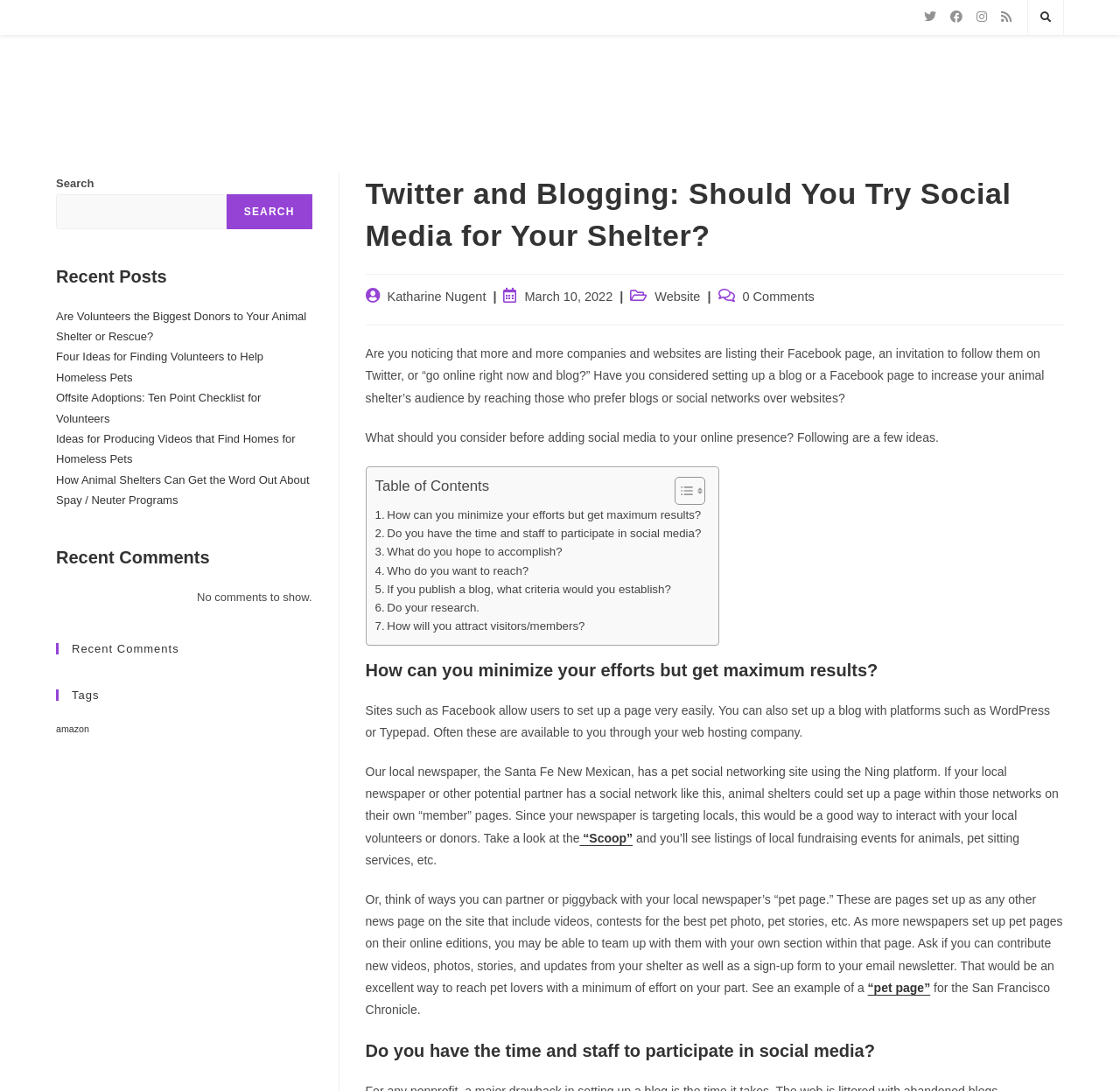Please identify the bounding box coordinates of the area I need to click to accomplish the following instruction: "Read post by Katharine Nugent".

[0.346, 0.266, 0.434, 0.279]